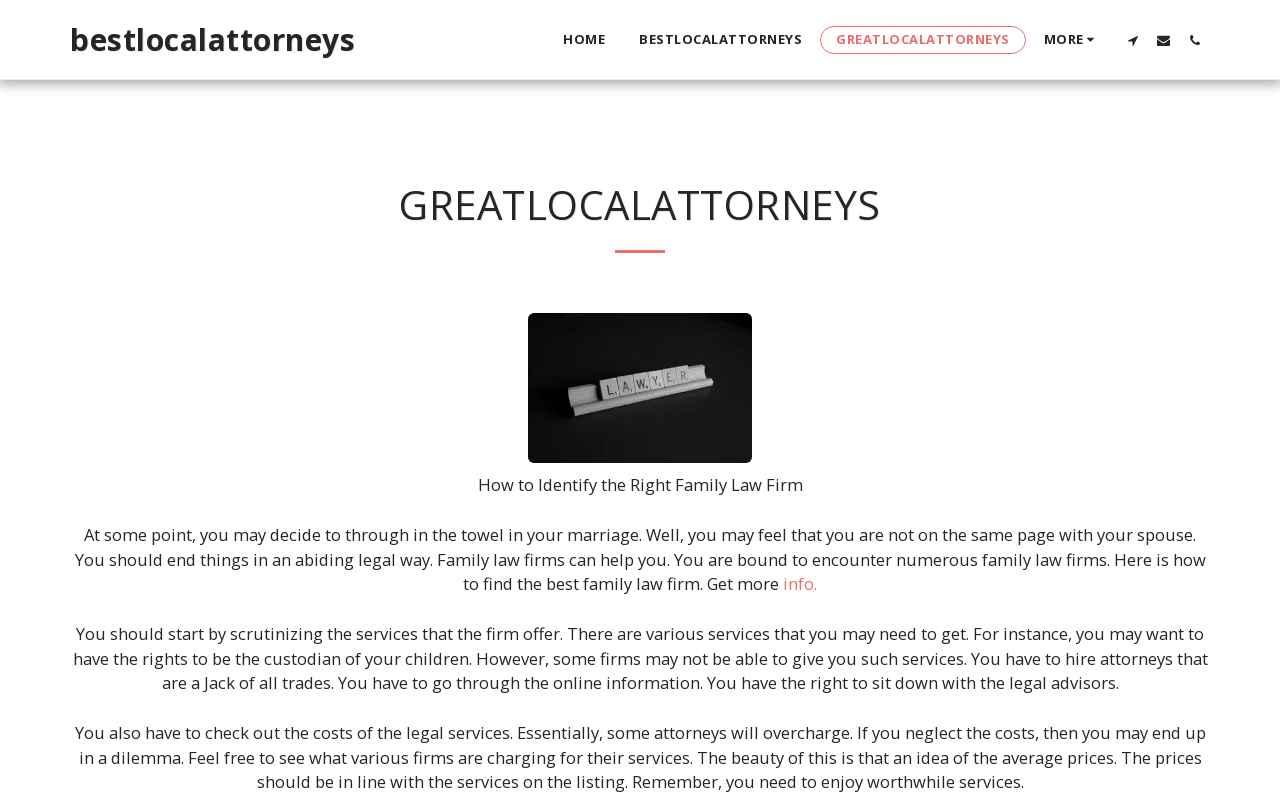Please determine the bounding box coordinates of the area that needs to be clicked to complete this task: 'Click on HOME'. The coordinates must be four float numbers between 0 and 1, formatted as [left, top, right, bottom].

[0.427, 0.031, 0.485, 0.066]